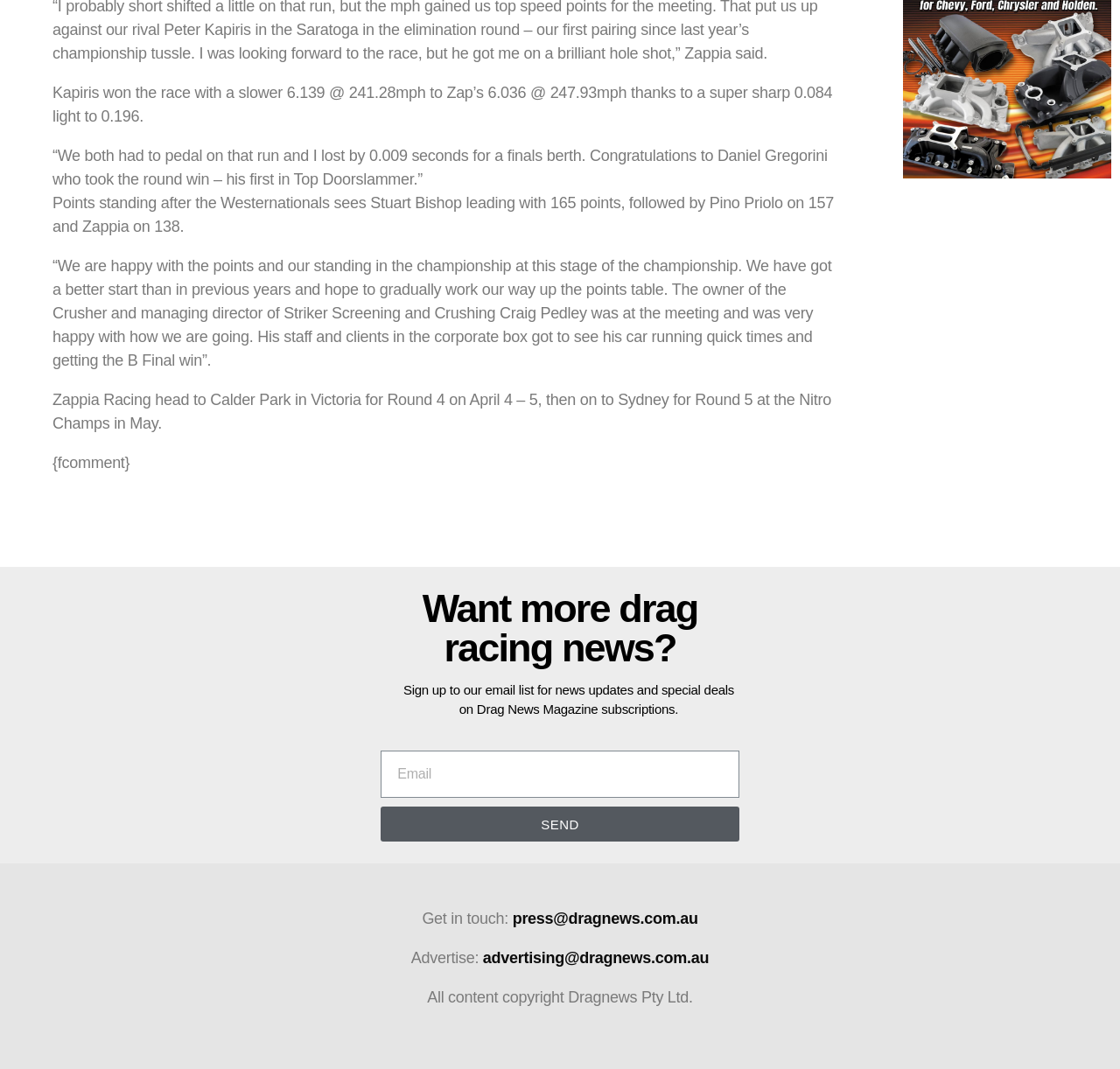Identify the bounding box coordinates for the UI element described by the following text: "advertising@dragnews.com.au". Provide the coordinates as four float numbers between 0 and 1, in the format [left, top, right, bottom].

[0.431, 0.888, 0.633, 0.904]